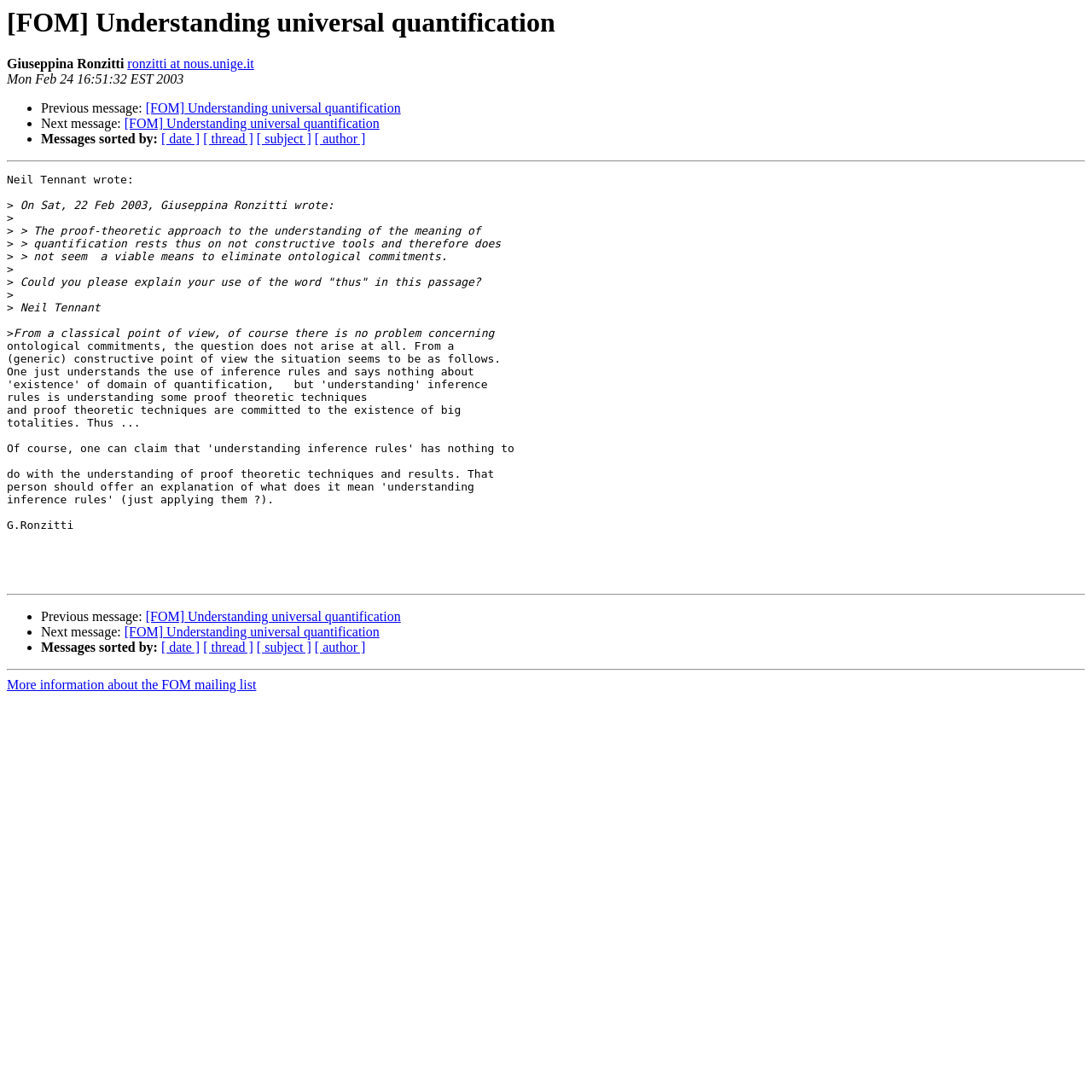Identify the bounding box coordinates of the region that should be clicked to execute the following instruction: "View more information about the FOM mailing list".

[0.006, 0.621, 0.235, 0.634]